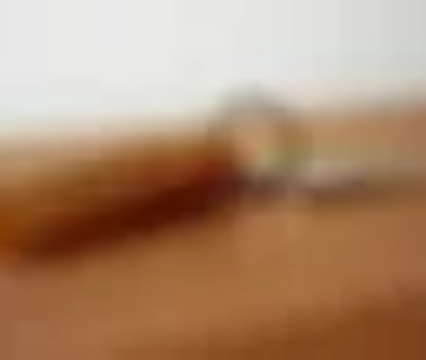List and describe all the prominent features within the image.

This image features a close-up of a stylish hotel room key placed on a wooden surface, reflecting a sense of warmth and hospitality. The key, likely belonging to a guest room at "hotel de Key," suggests a welcoming atmosphere that prioritizes comfort and personalized service. This aligns with the offerings emphasized on the website, including late check-out options and various personalized services tailored to guests' needs, enhancing their overall experience during their stay.